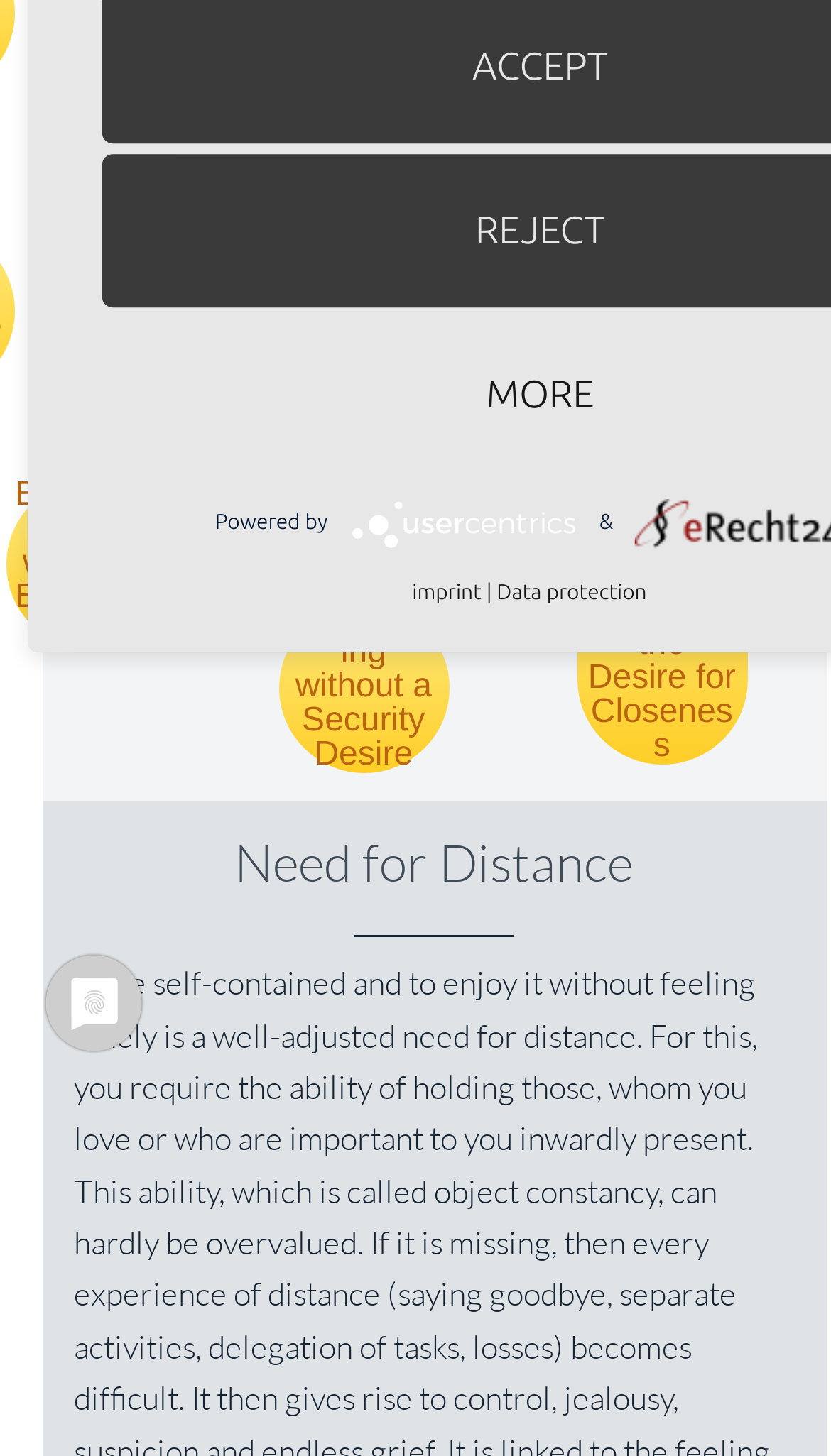Based on the provided description, "Living with Distance", find the bounding box of the corresponding UI element in the screenshot.

[0.317, 0.252, 0.573, 0.398]